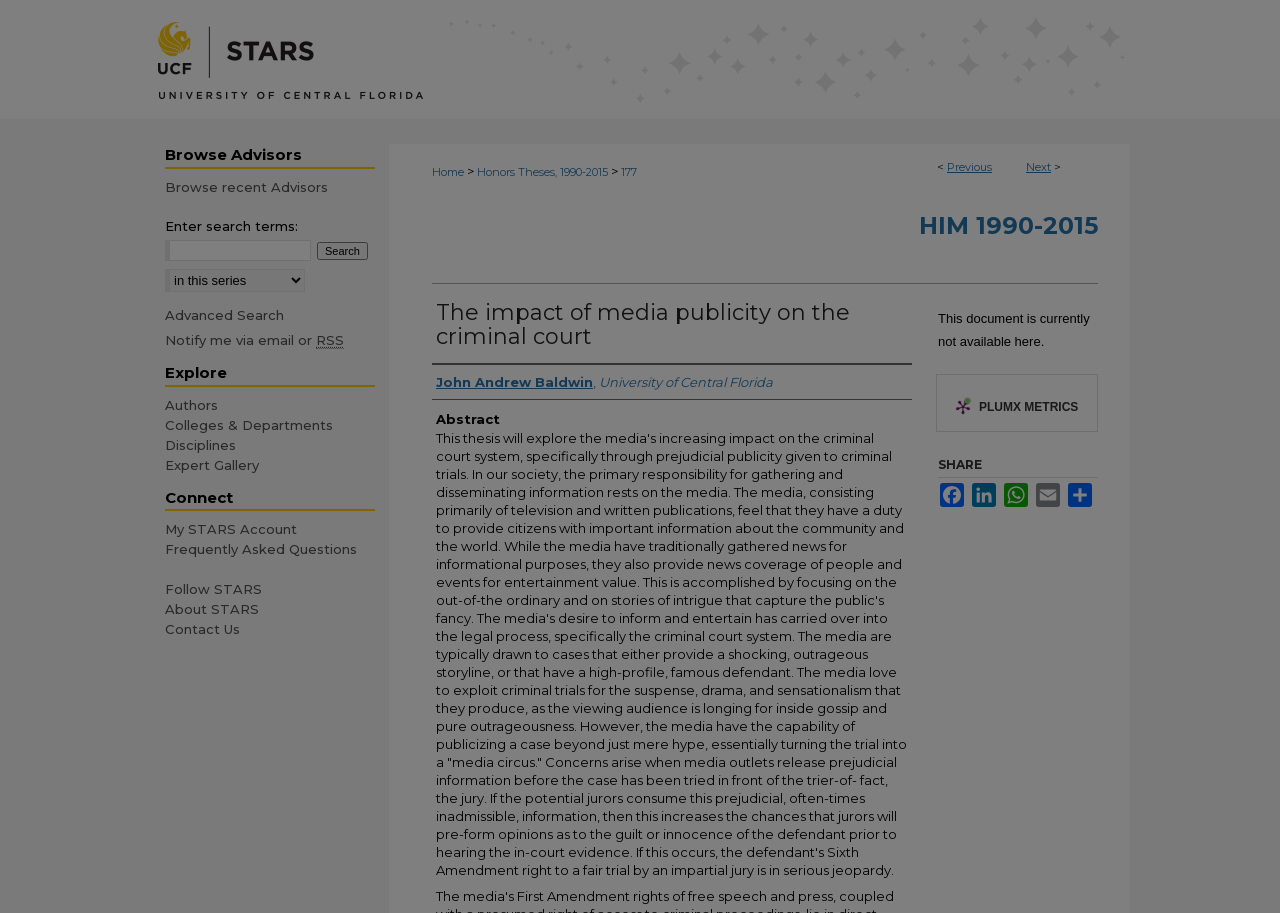Who is the author of the thesis?
Please answer the question with a detailed response using the information from the screenshot.

I found the author's name by looking at the link element with the text 'John Andrew Baldwin, University of Central Florida' which is located under the 'Author' heading.